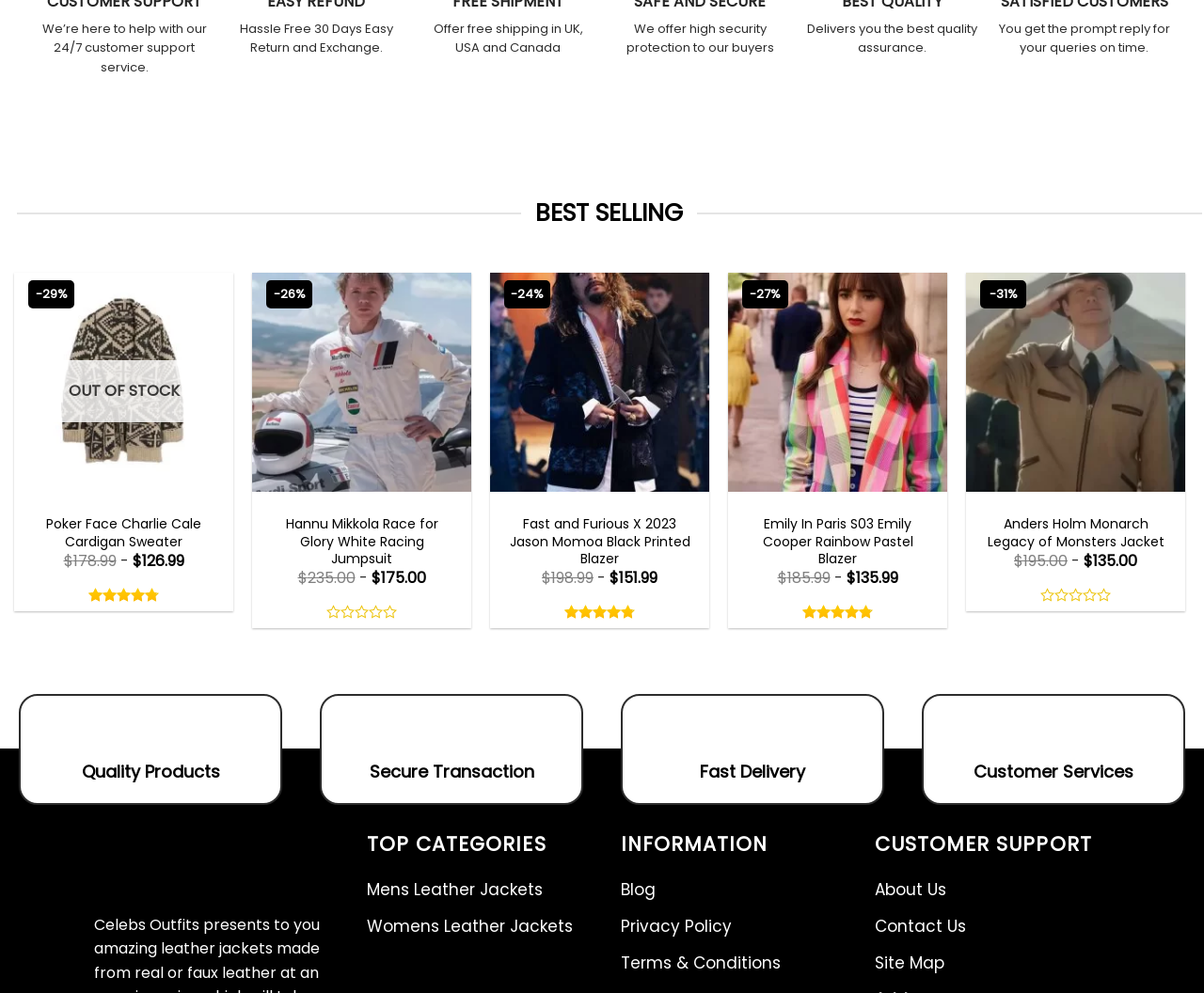Please examine the image and answer the question with a detailed explanation:
What is the discount percentage on the Poker Face Charlie Cale Cardigan Sweater?

The discount percentage can be found next to the product image, where it says '-29%'. This indicates that the product is on sale and the customer will receive a 29% discount.